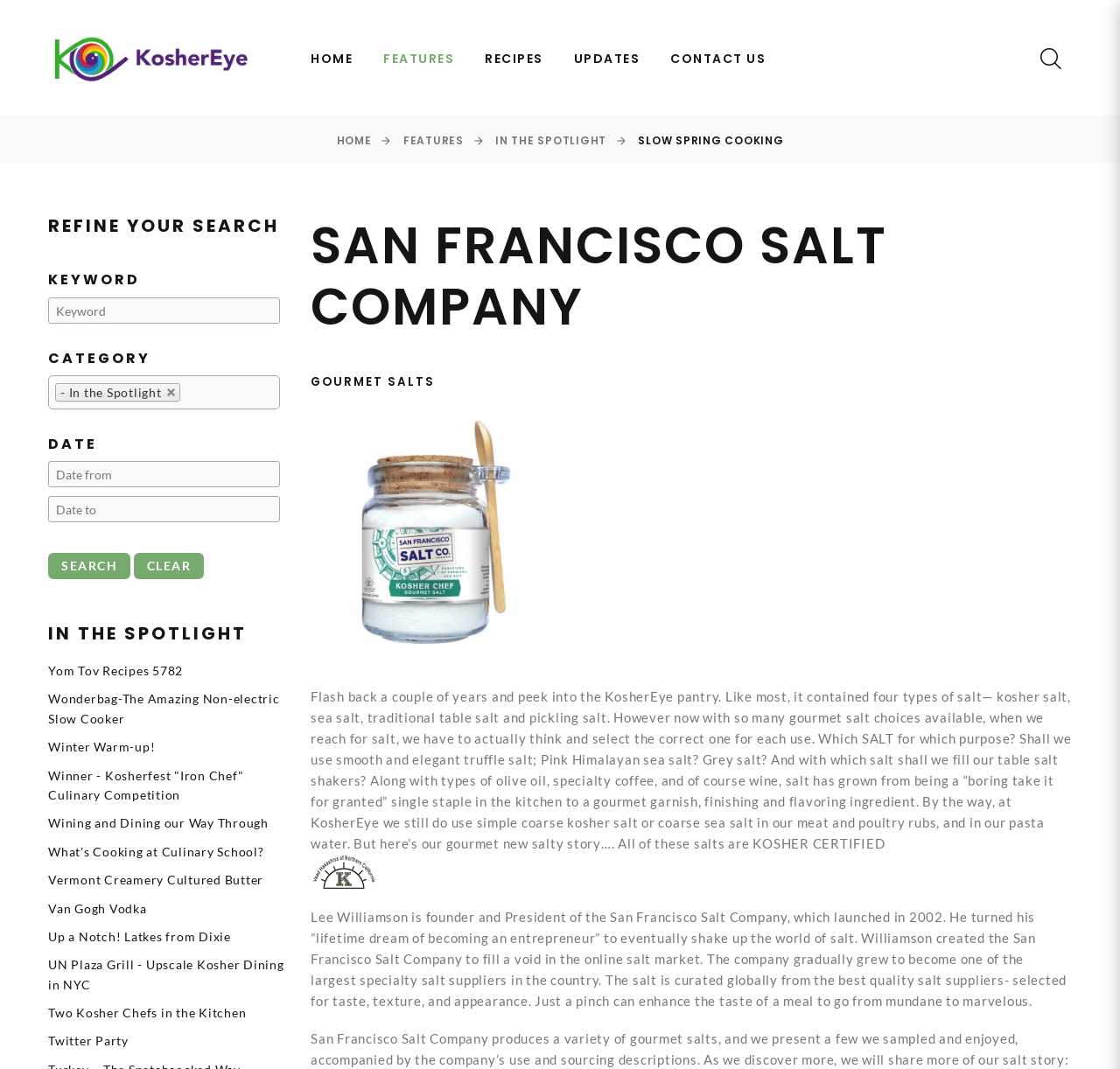Could you provide the bounding box coordinates for the portion of the screen to click to complete this instruction: "Click the '01461 204562' phone number"?

None